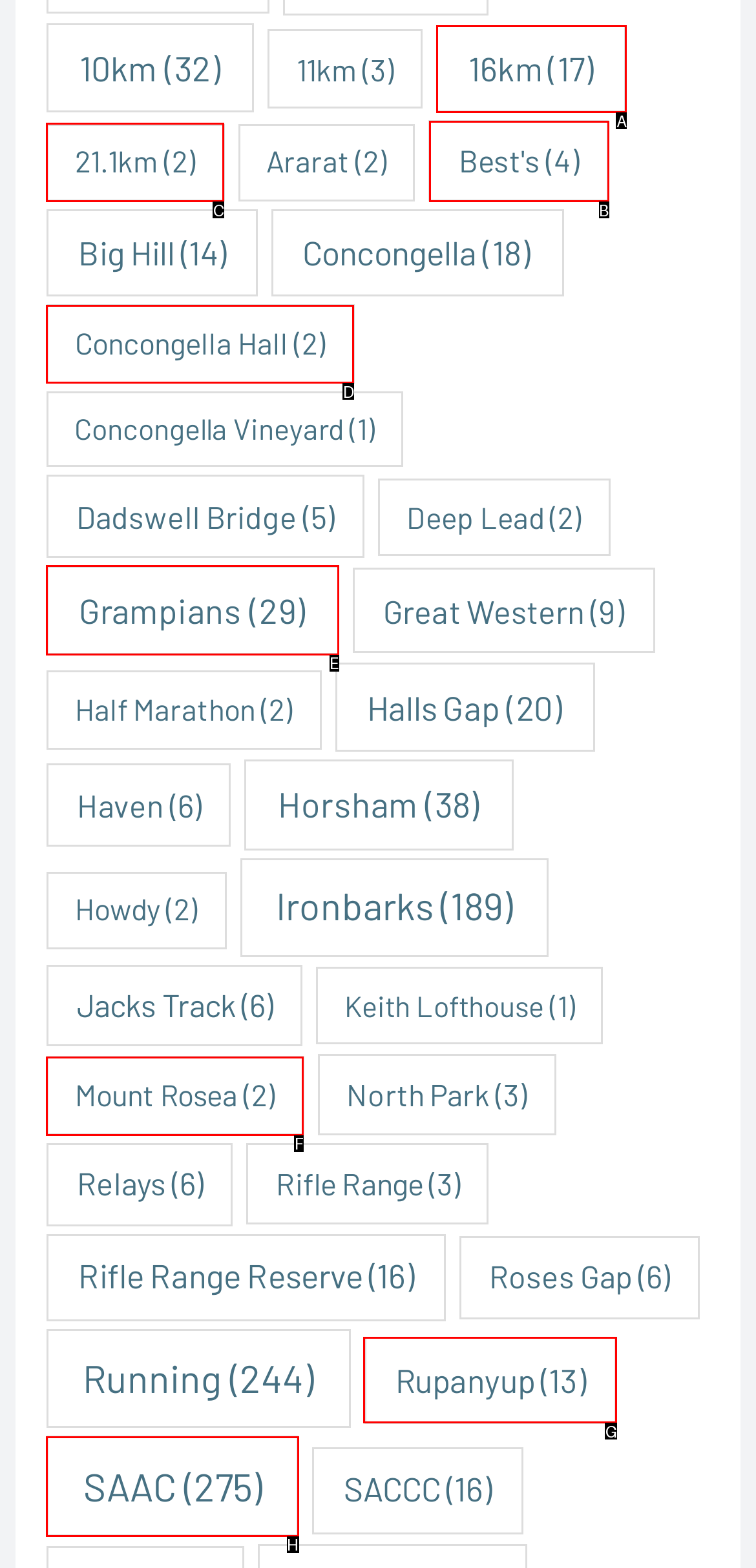Identify the correct UI element to click to achieve the task: Browse SAAC.
Answer with the letter of the appropriate option from the choices given.

H